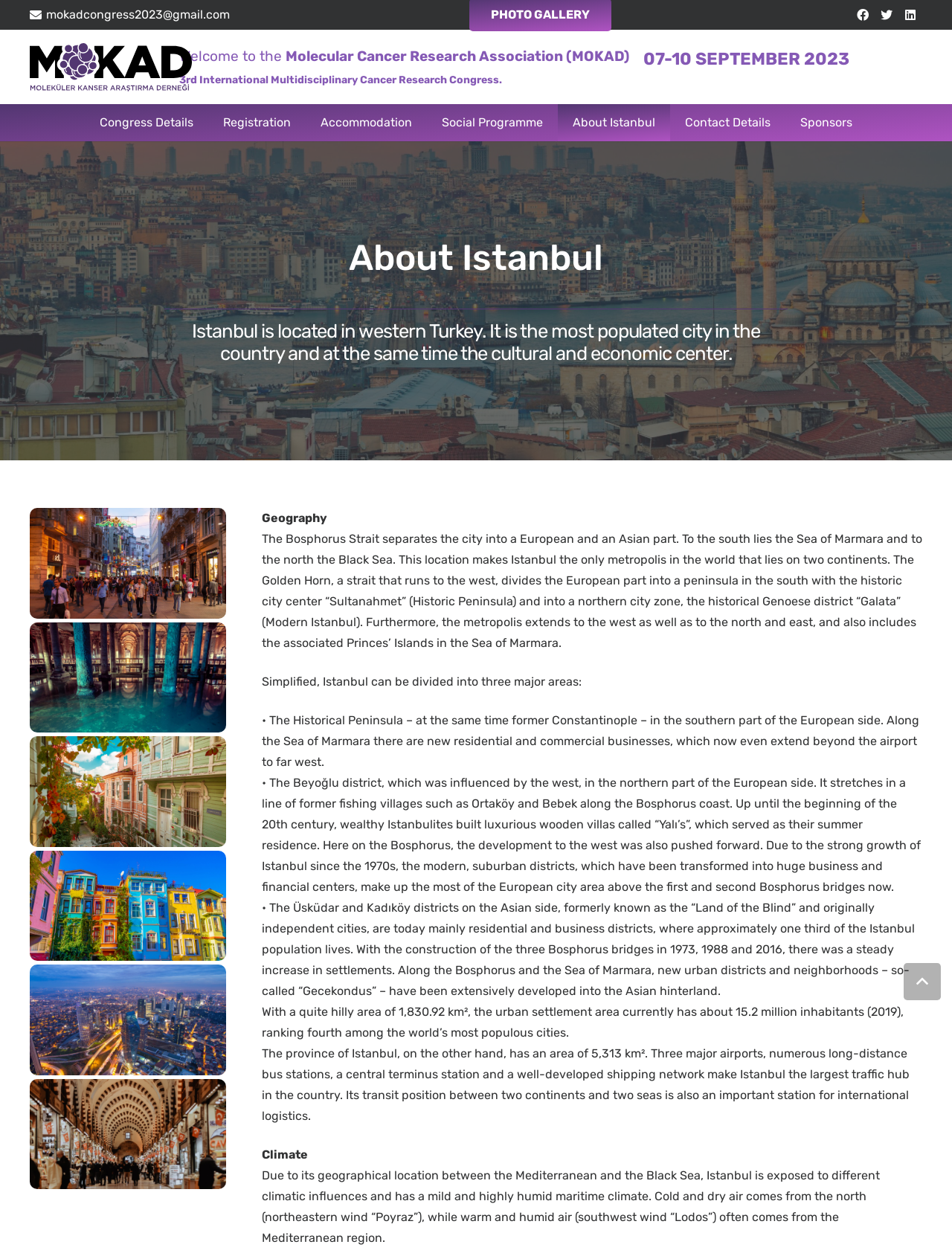Utilize the details in the image to thoroughly answer the following question: What is the name of the research association?

I found the answer by looking at the StaticText element with the text 'Molecular Cancer Research Association (MOKAD)' which is located at [0.3, 0.038, 0.661, 0.052] and is a child of the Root Element.